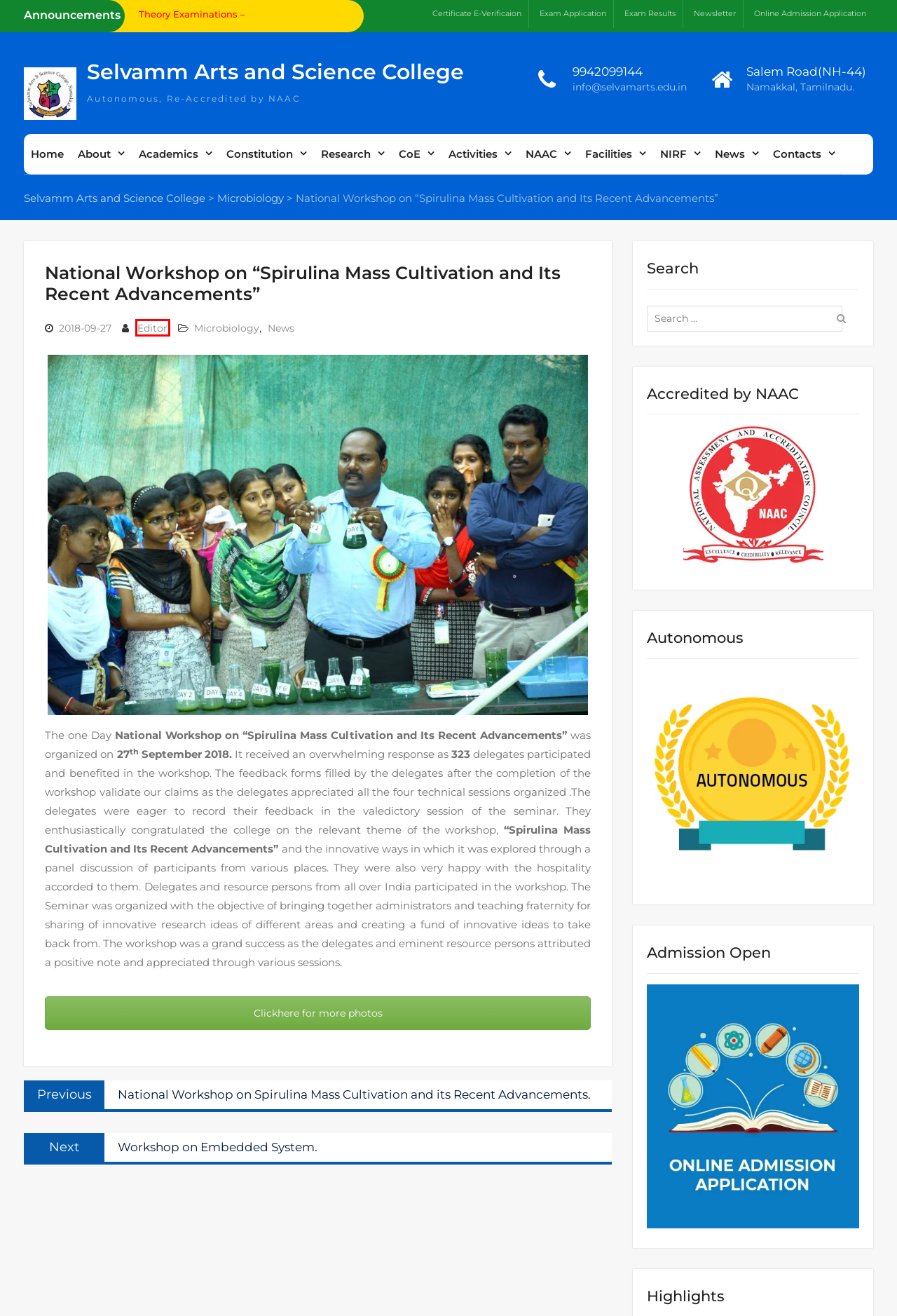Review the screenshot of a webpage that includes a red bounding box. Choose the most suitable webpage description that matches the new webpage after clicking the element within the red bounding box. Here are the candidates:
A. Admission Online Application - Selvamm Arts and Science College
B. Microbiology Archives - Selvamm Arts and Science College
C. Editor, Author at Selvamm Arts and Science College
D. Workshop on Embedded System. - Selvamm Arts and Science College
E. Theory Examinations - Timetable - April - 2024 - Selvamm Arts and Science College
F. Examination Results - Nov 2022 - Selvamm Arts and Science College
G. Theory Examinations - Time Table - November - 2022 - Selvamm Arts and Science College
H. Theory Online Examinations Time Table - December - 2020 - Selvamm Arts and Science College

C